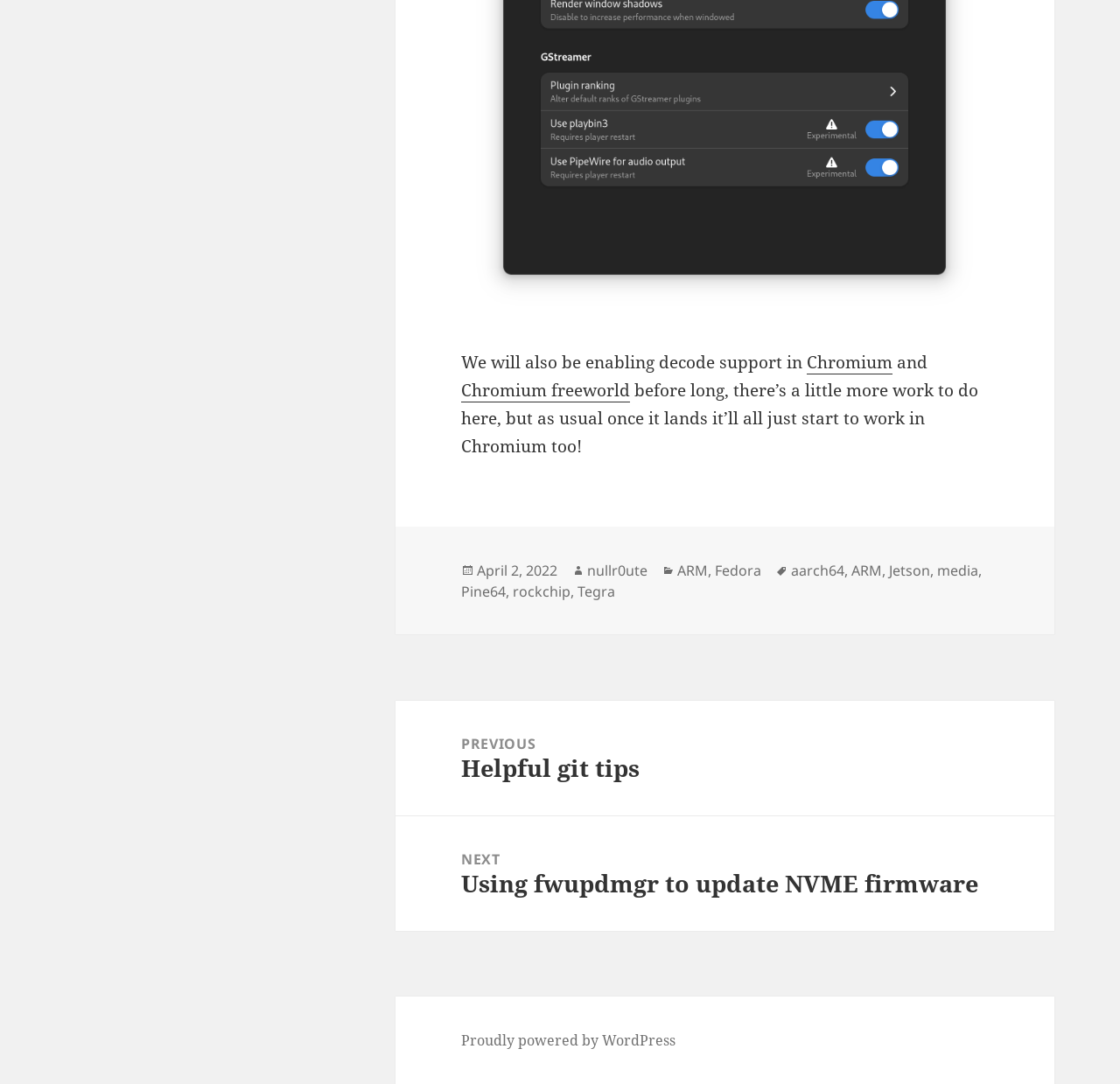What platform powers this website?
Answer the question using a single word or phrase, according to the image.

WordPress